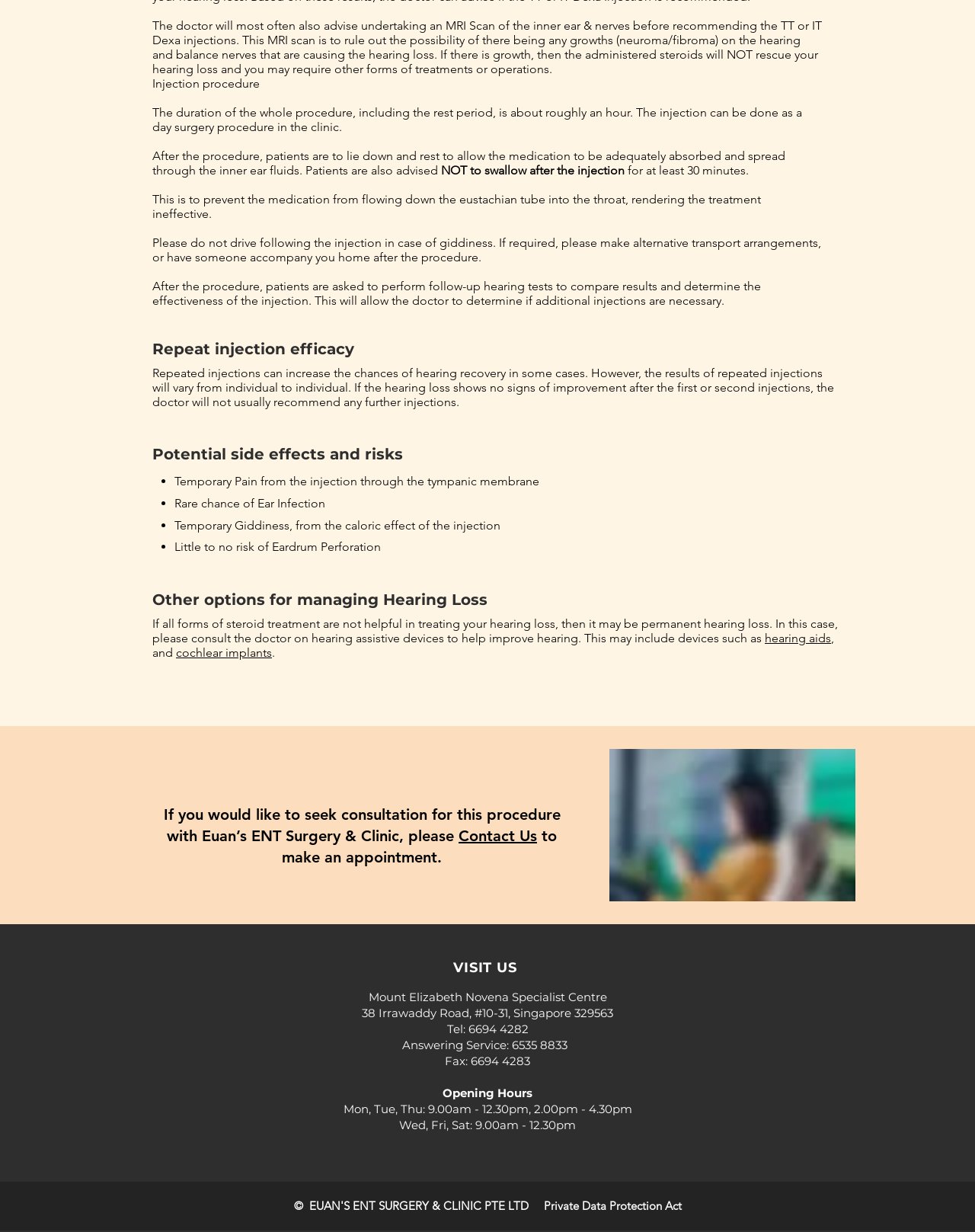Answer the following query with a single word or phrase:
What is the purpose of the MRI scan before TT or IT Dexa injections?

To rule out growths on hearing and balance nerves